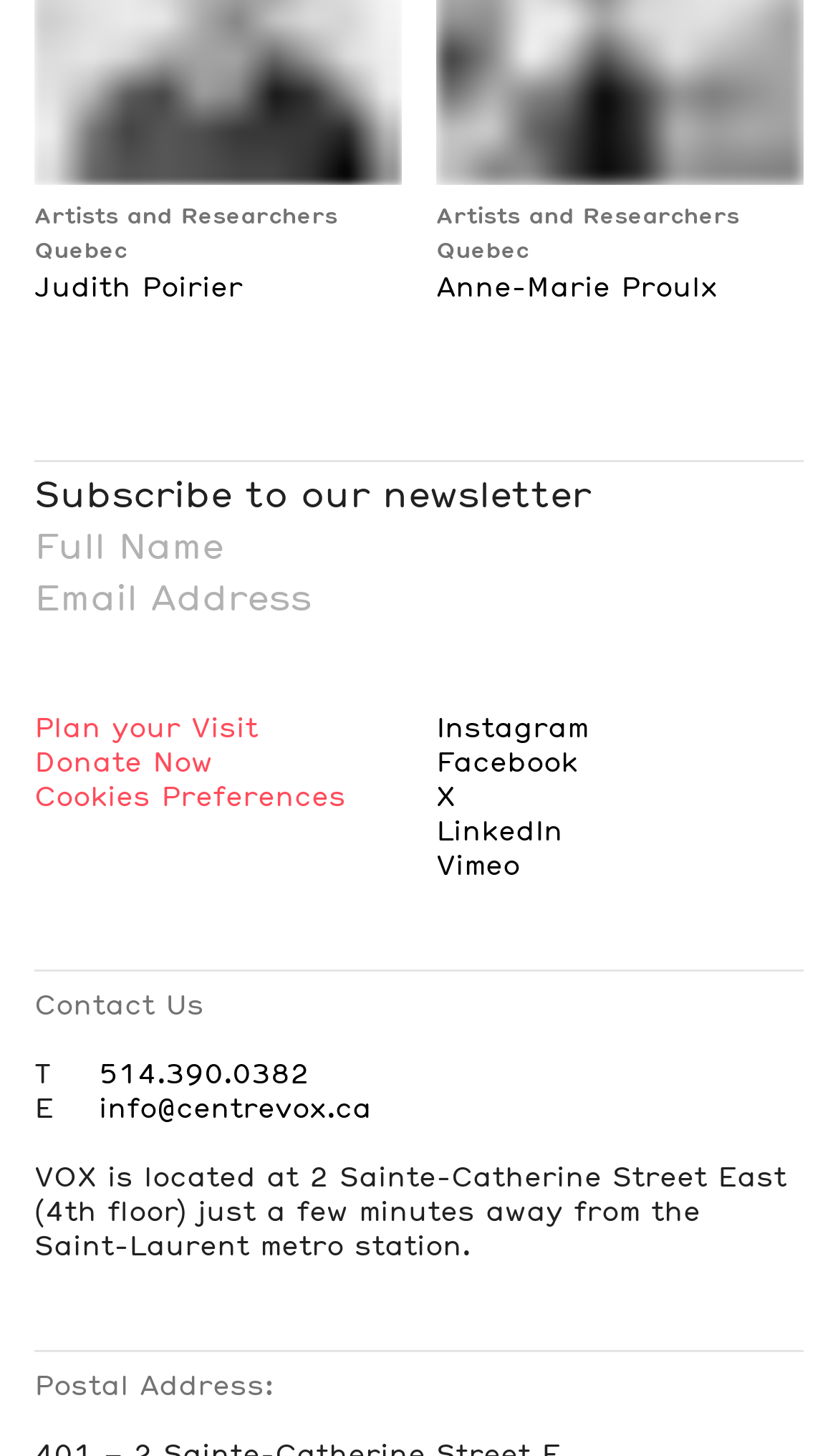Given the description of a UI element: "Plan your Visit", identify the bounding box coordinates of the matching element in the webpage screenshot.

[0.041, 0.492, 0.308, 0.509]